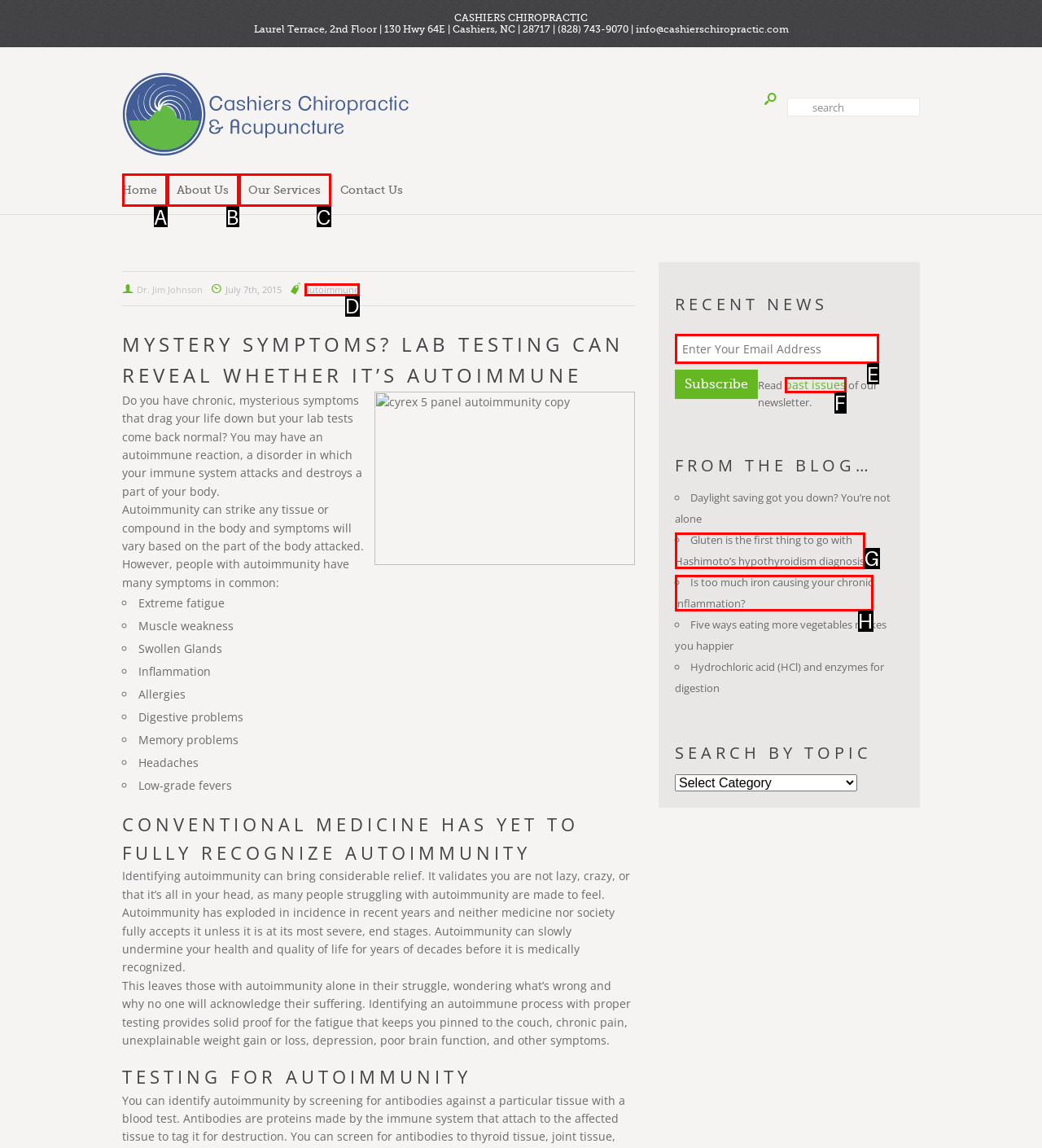Select the UI element that should be clicked to execute the following task: Enter email address
Provide the letter of the correct choice from the given options.

E